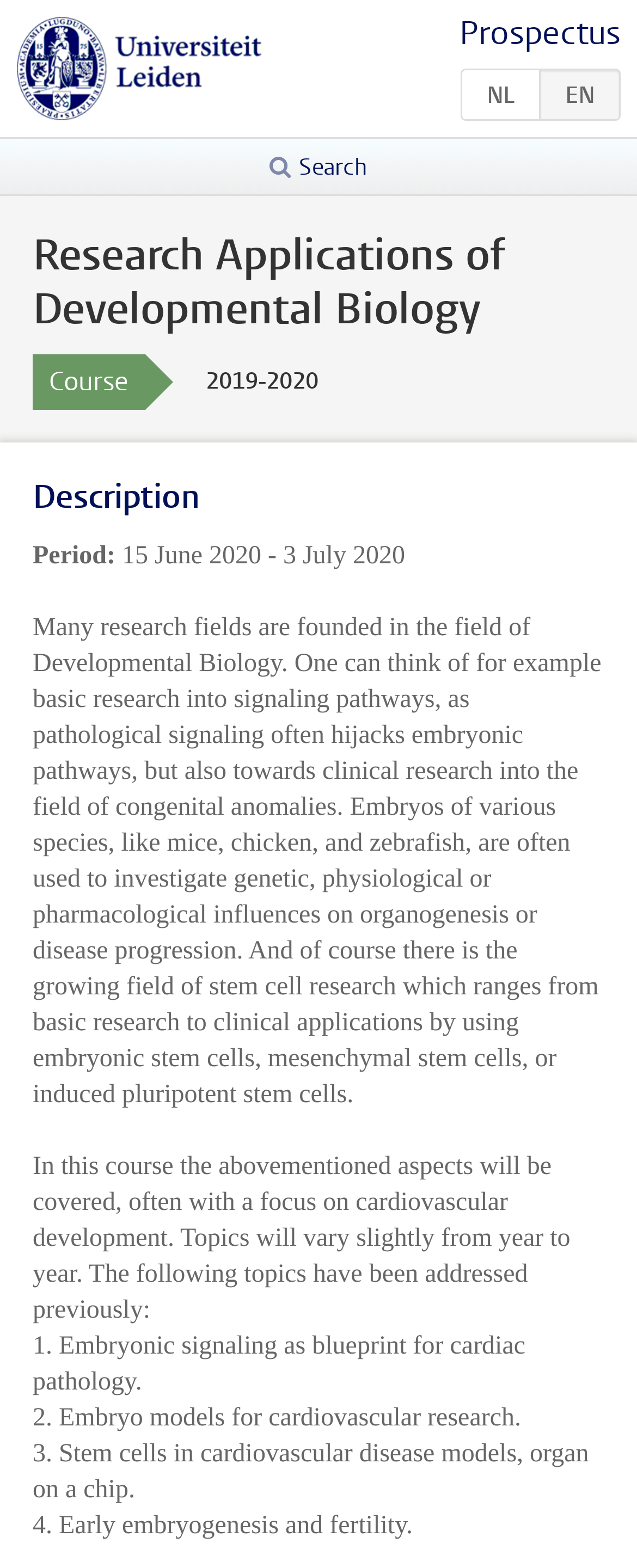Find and generate the main title of the webpage.

Research Applications of Developmental Biology